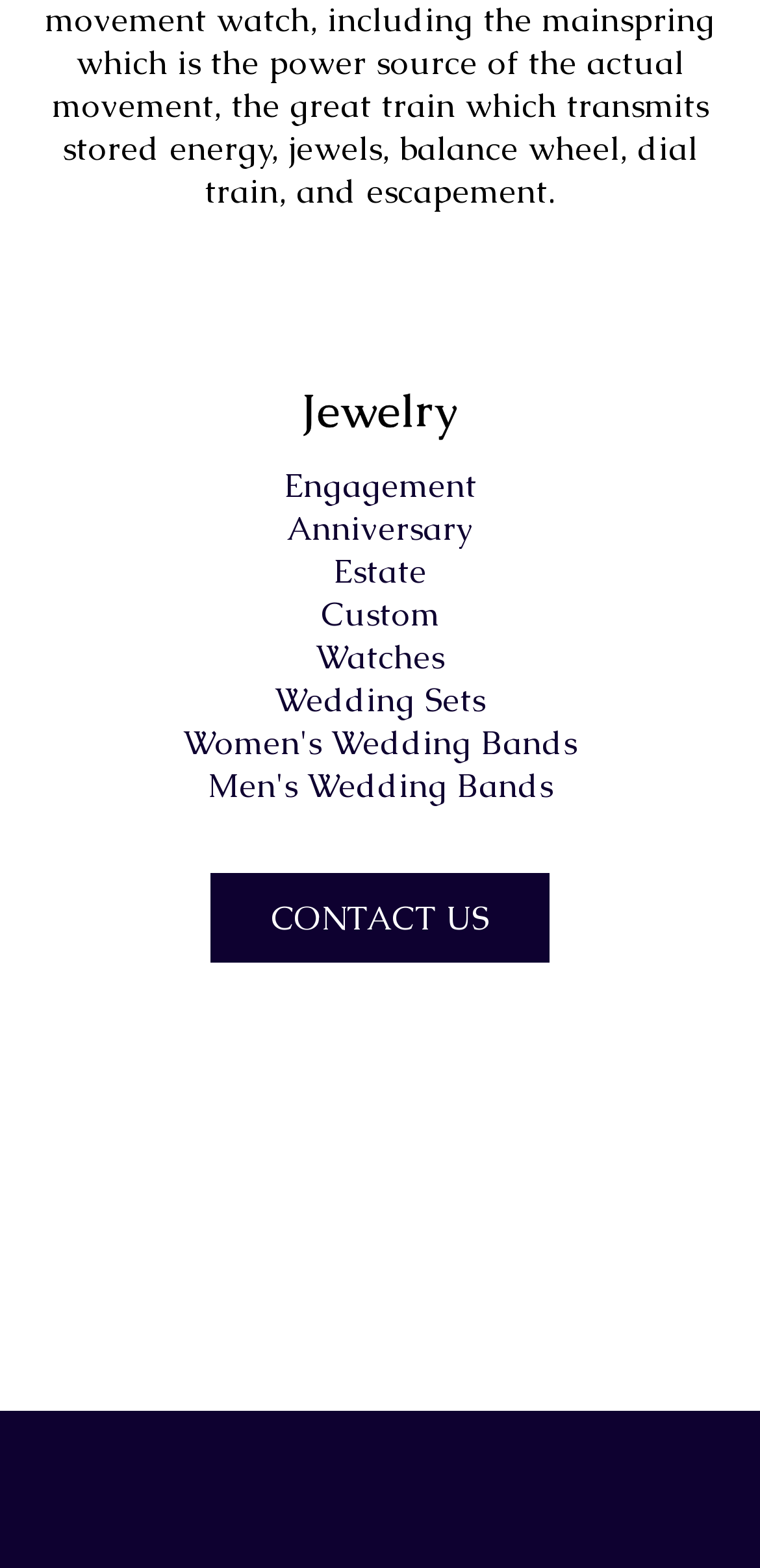Find the bounding box coordinates of the clickable element required to execute the following instruction: "browse Women's Wedding Bands". Provide the coordinates as four float numbers between 0 and 1, i.e., [left, top, right, bottom].

[0.241, 0.46, 0.759, 0.487]